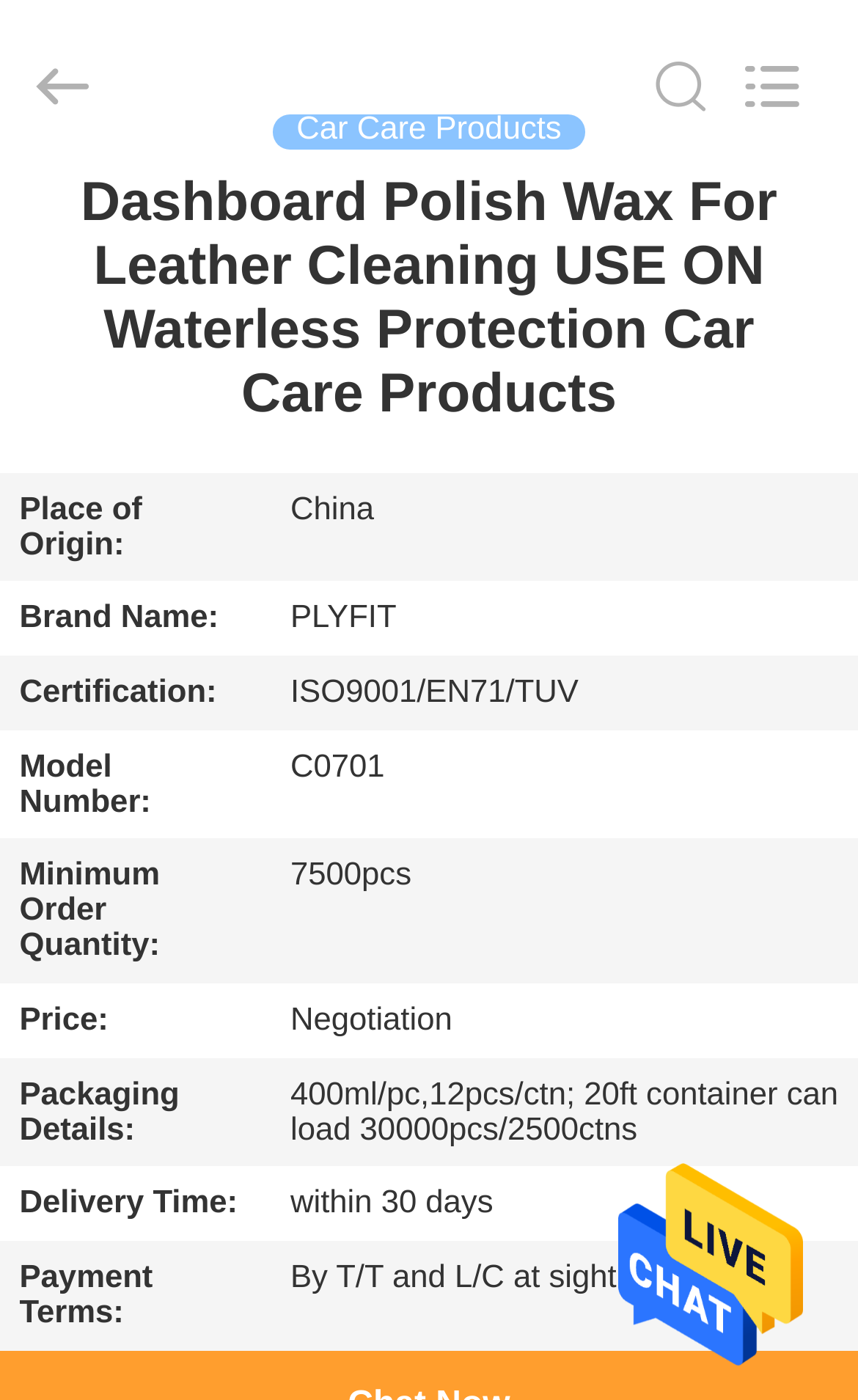Could you find the bounding box coordinates of the clickable area to complete this instruction: "View product details"?

[0.346, 0.08, 0.654, 0.105]